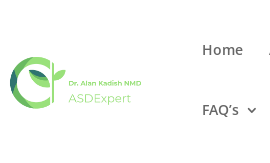What is the name of the website?
Look at the image and respond with a one-word or short phrase answer.

ASD Expert